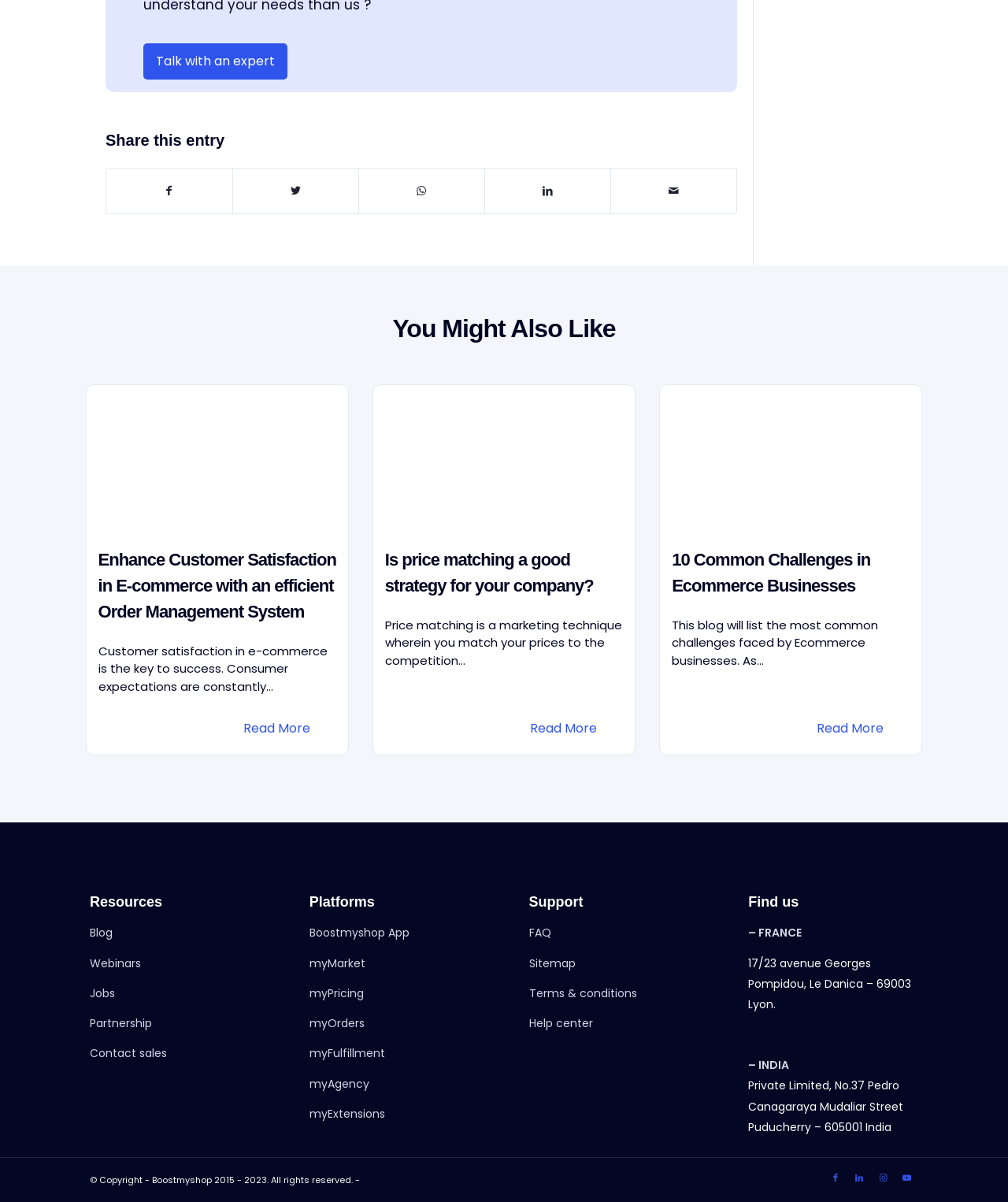What is the name of the company behind the webpage?
Can you give a detailed and elaborate answer to the question?

The company name 'Boostmyshop' is mentioned in the footer section of the webpage, along with copyright information and links to social media profiles. This suggests that Boostmyshop is the company responsible for creating and maintaining the webpage.